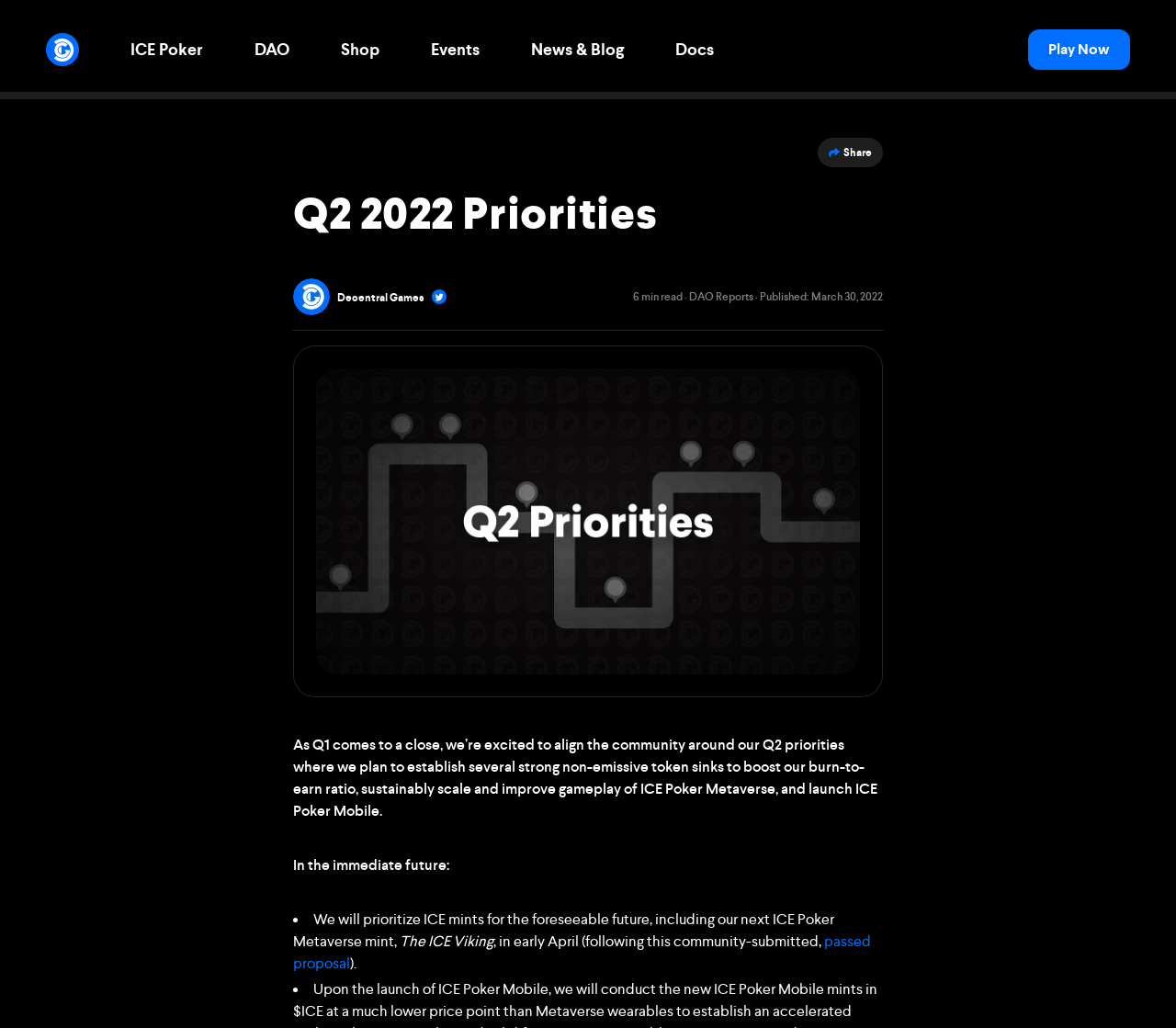What is the name of the game mentioned in the webpage? Observe the screenshot and provide a one-word or short phrase answer.

ICE Poker